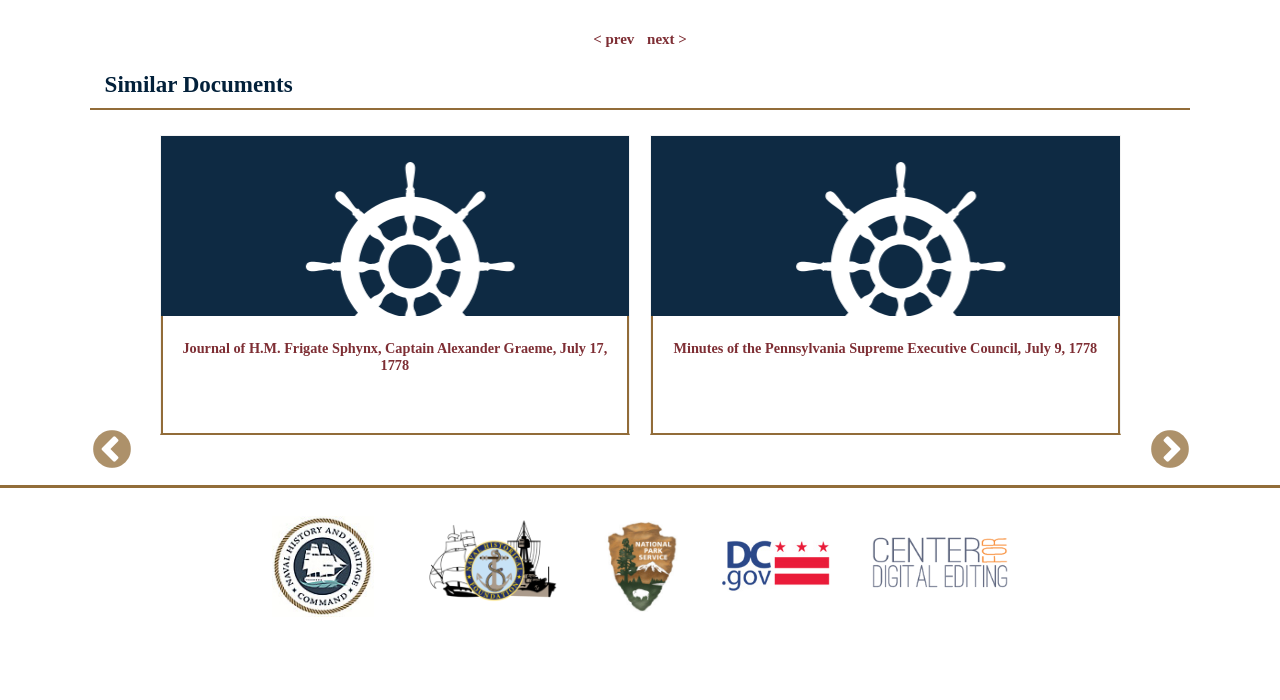Can you determine the bounding box coordinates of the area that needs to be clicked to fulfill the following instruction: "click on NHHC logo"?

[0.212, 0.861, 0.292, 0.885]